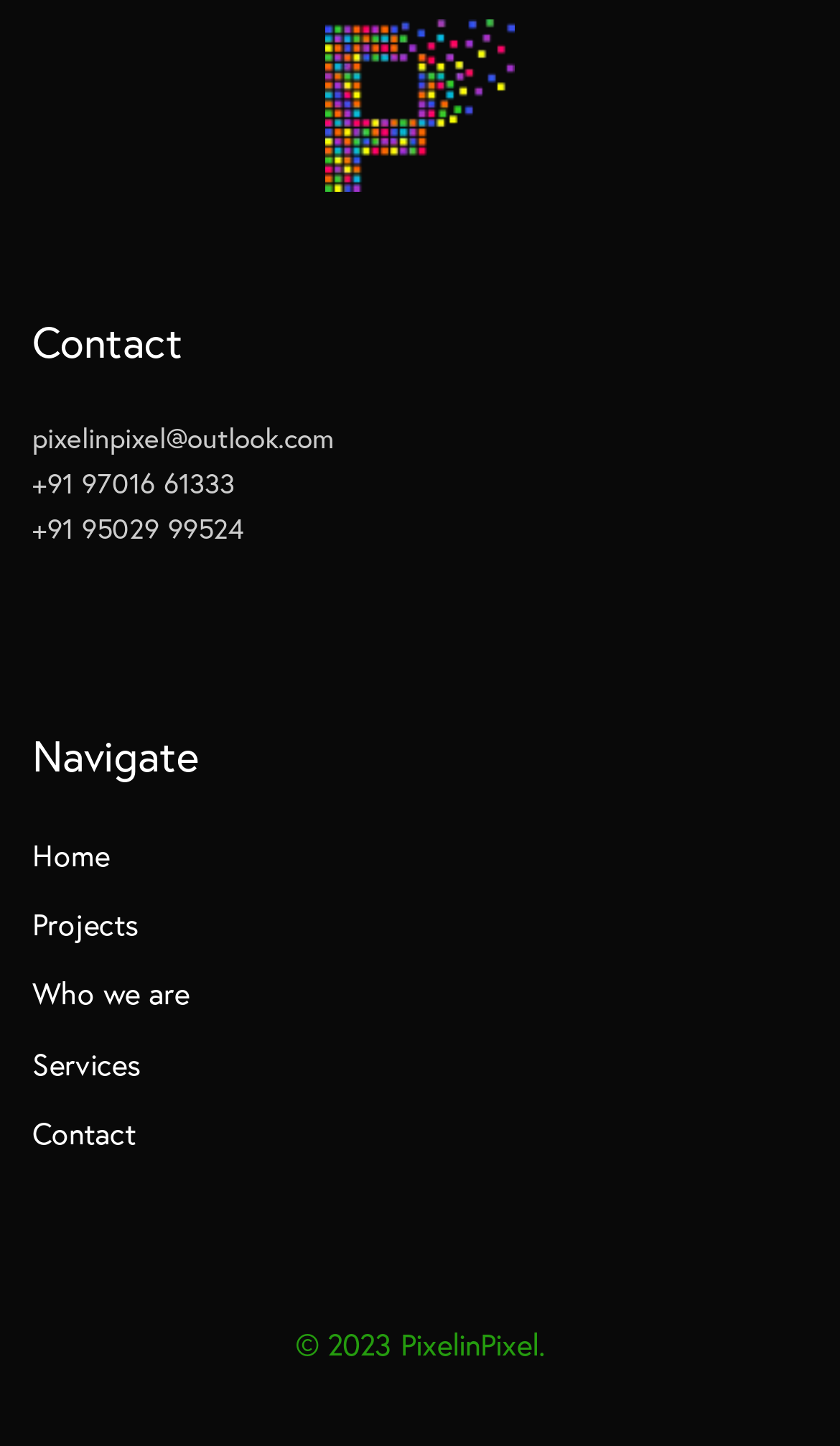Based on the element description "alt="Galway Roofers"", predict the bounding box coordinates of the UI element.

None